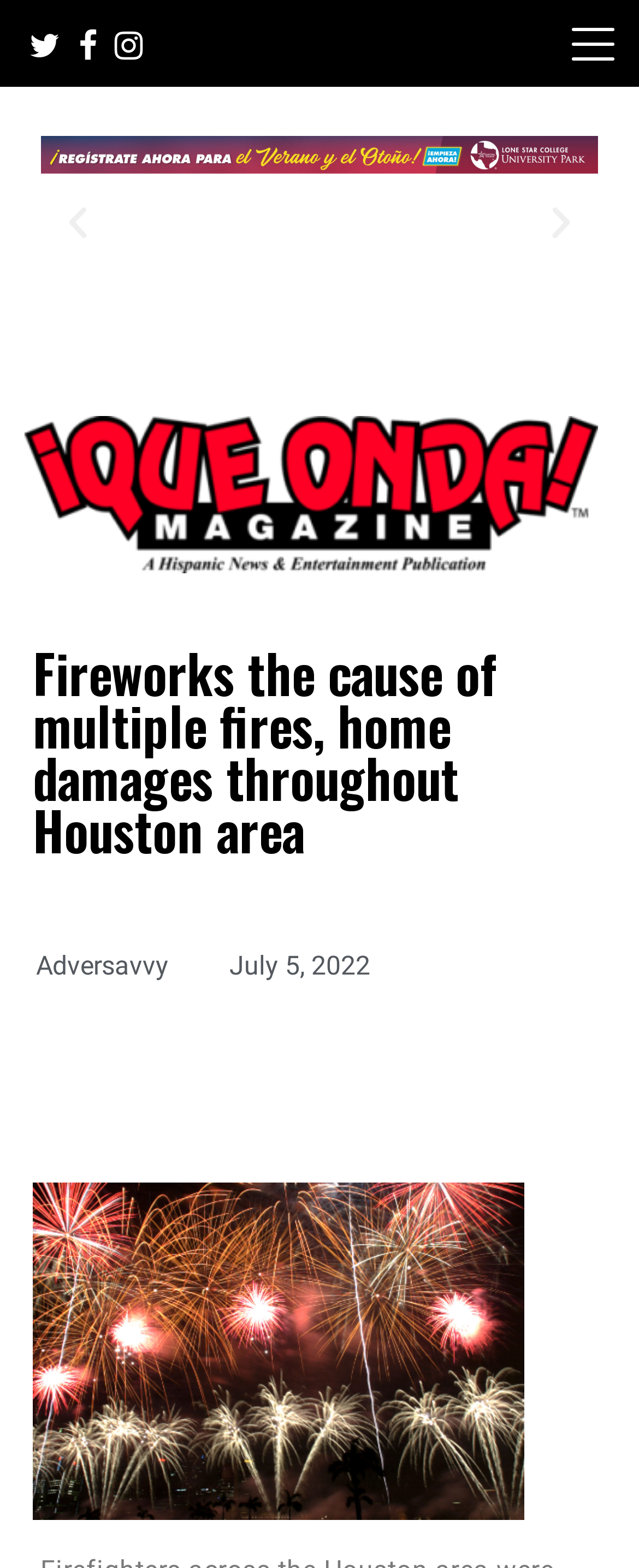Provide a brief response in the form of a single word or phrase:
What is the date of the article?

July 5, 2022